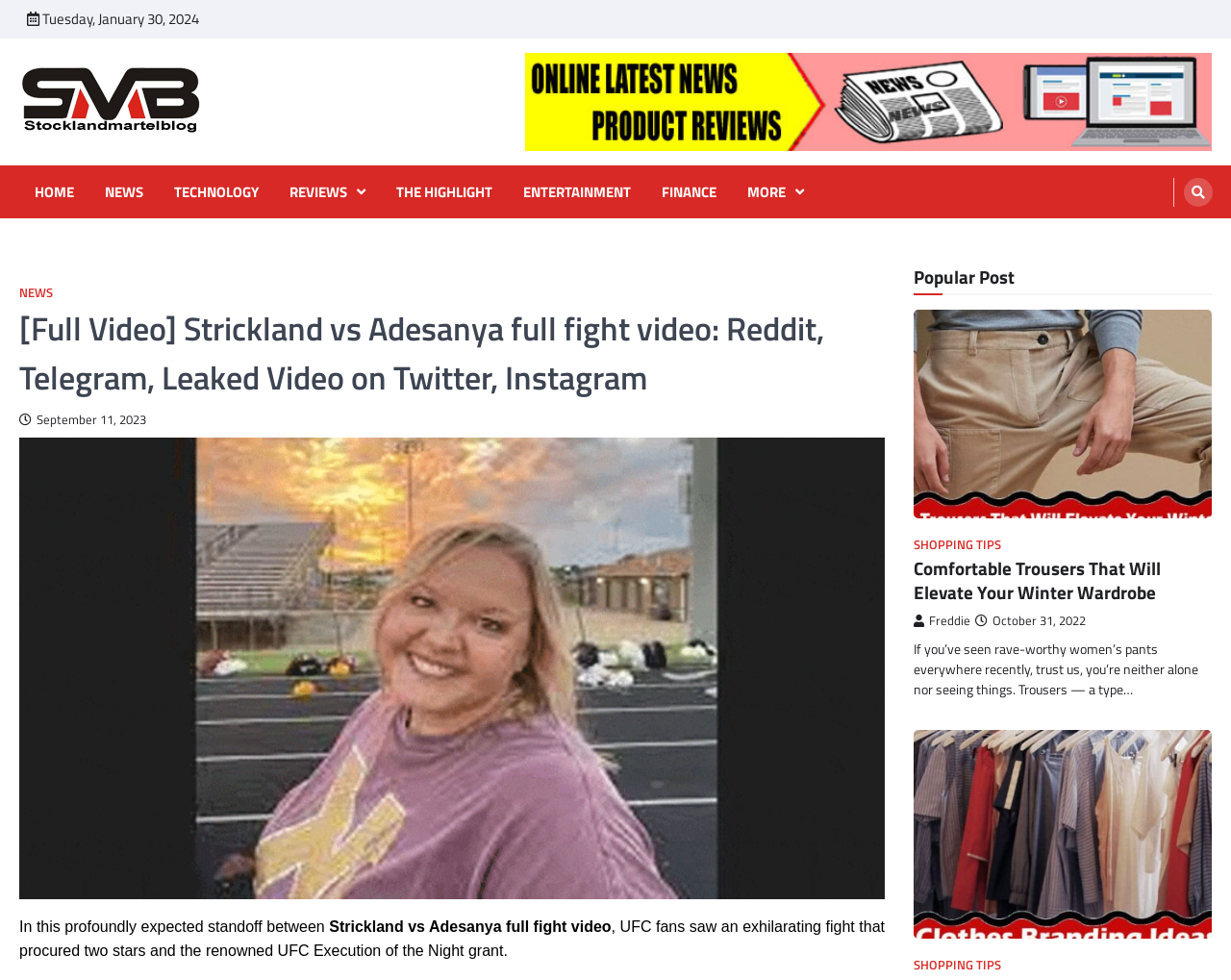Locate the bounding box coordinates of the clickable region necessary to complete the following instruction: "Read the latest news". Provide the coordinates in the format of four float numbers between 0 and 1, i.e., [left, top, right, bottom].

[0.016, 0.141, 0.109, 0.165]